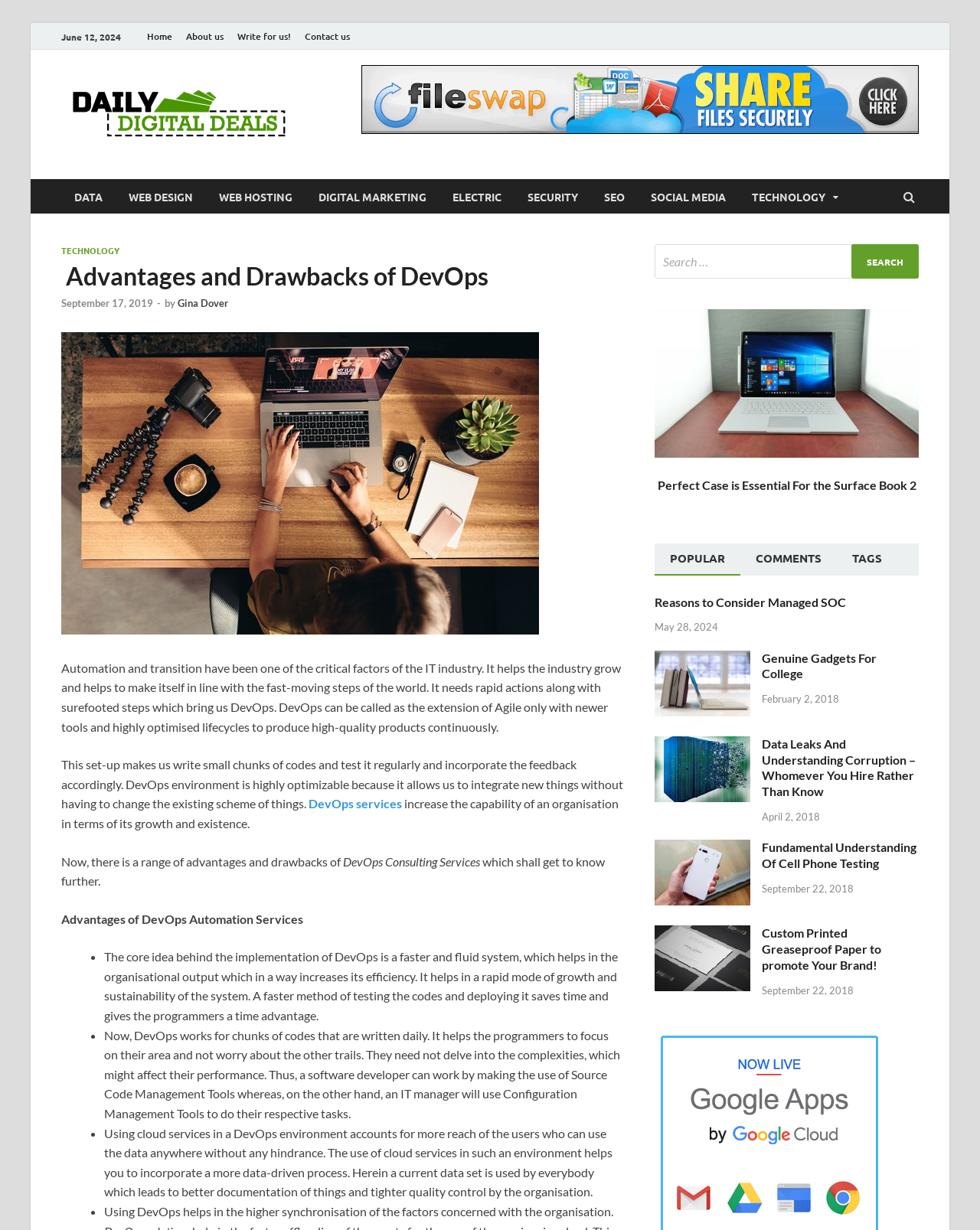Please identify the bounding box coordinates of the element I need to click to follow this instruction: "Click on the 'Home' link".

[0.143, 0.019, 0.183, 0.04]